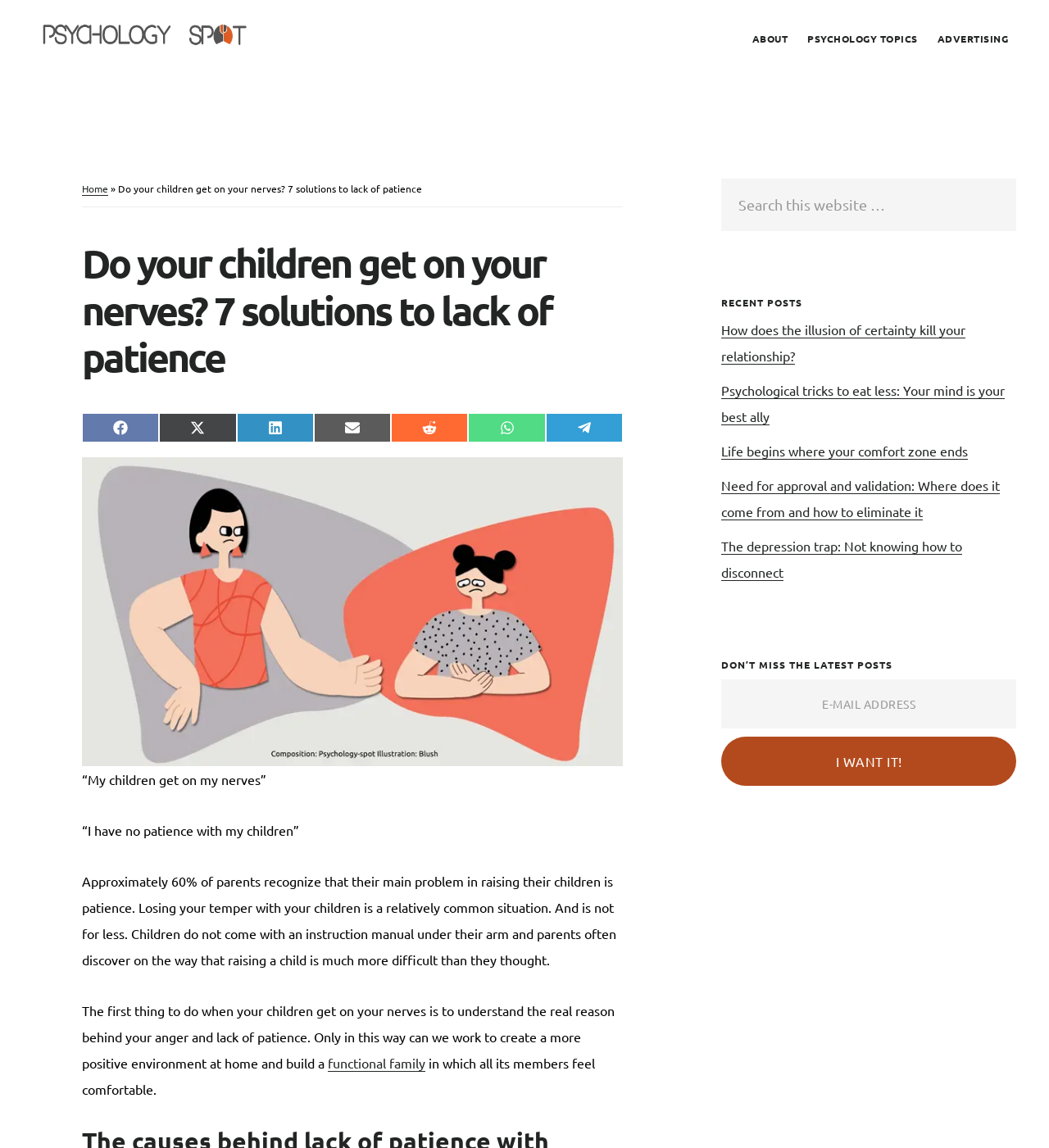Please indicate the bounding box coordinates for the clickable area to complete the following task: "Subscribe to the newsletter by entering your email address". The coordinates should be specified as four float numbers between 0 and 1, i.e., [left, top, right, bottom].

[0.688, 0.592, 0.969, 0.634]